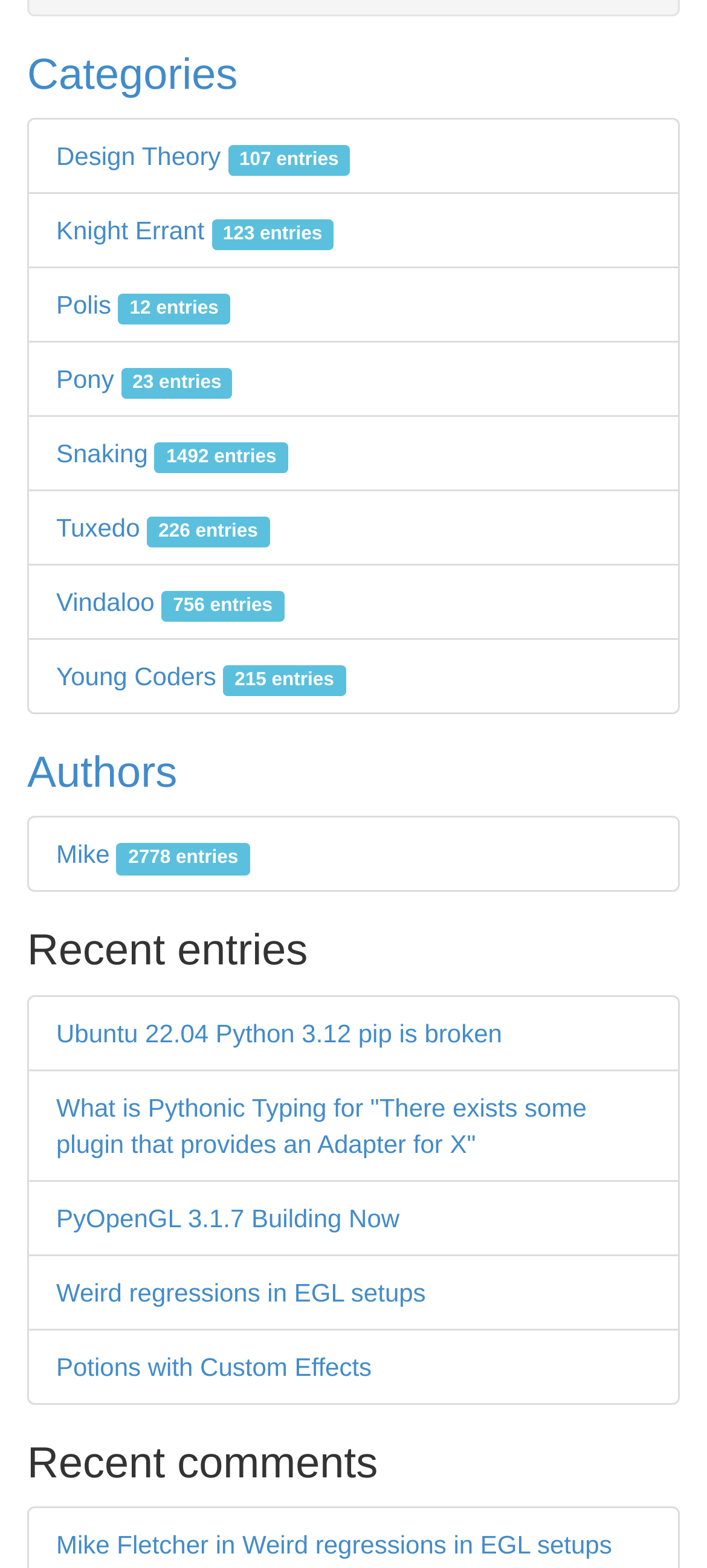Identify the bounding box coordinates for the UI element described as: "Snaking 1492 entries". The coordinates should be provided as four floats between 0 and 1: [left, top, right, bottom].

[0.079, 0.28, 0.407, 0.298]